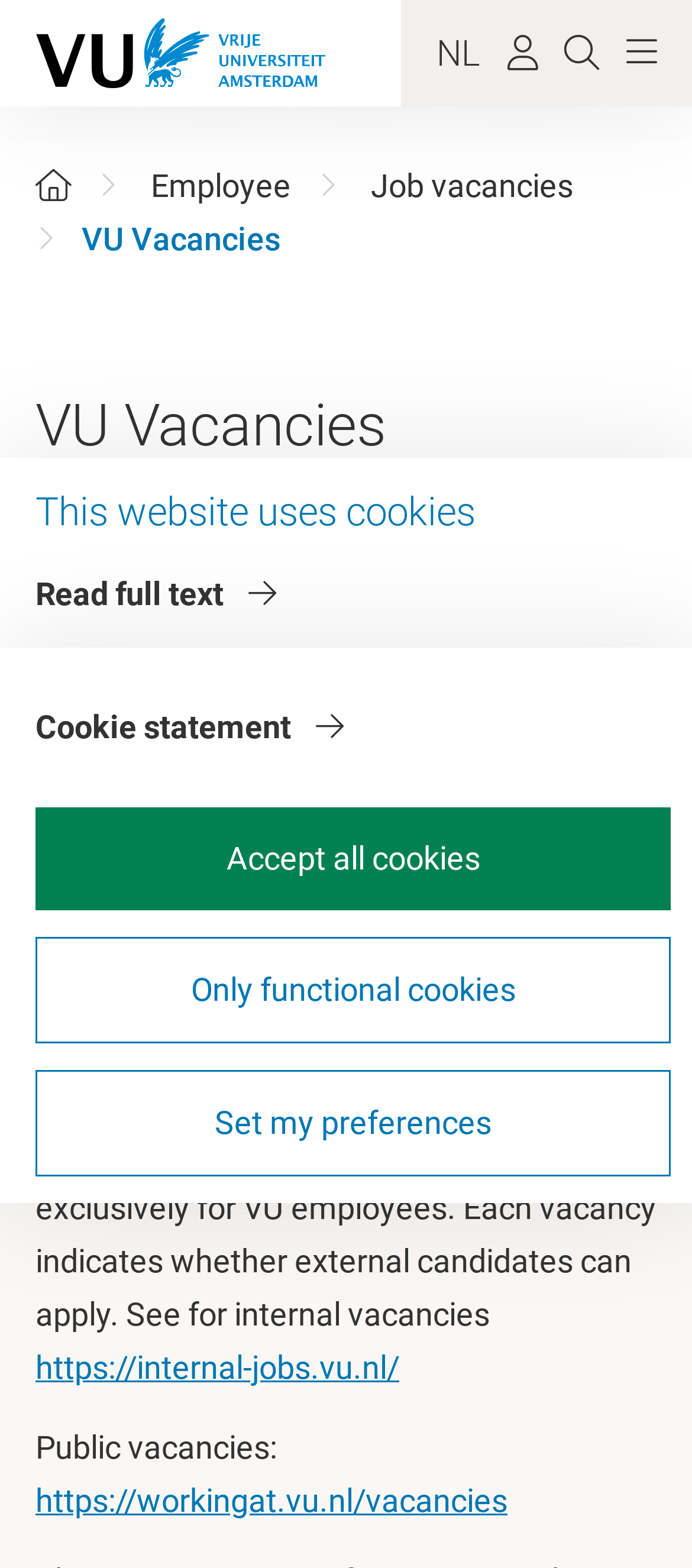What is the name of the university?
Can you offer a detailed and complete answer to this question?

The name of the university can be found in the top-left corner of the webpage, where it is written as 'Vrije Universiteit Amsterdam' next to the university's logo.